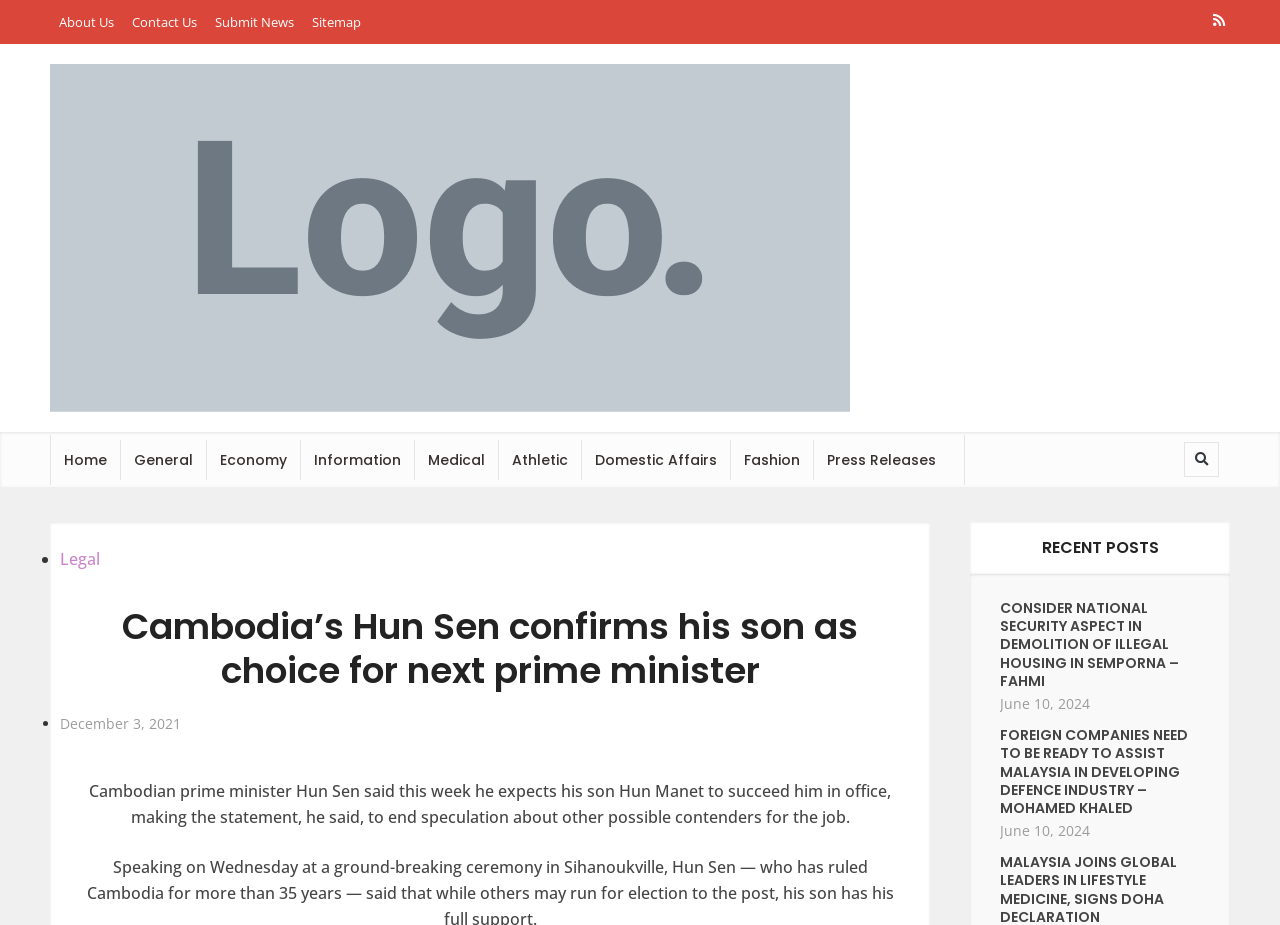Please identify the bounding box coordinates of the clickable area that will allow you to execute the instruction: "Go to Home page".

[0.04, 0.47, 0.094, 0.524]